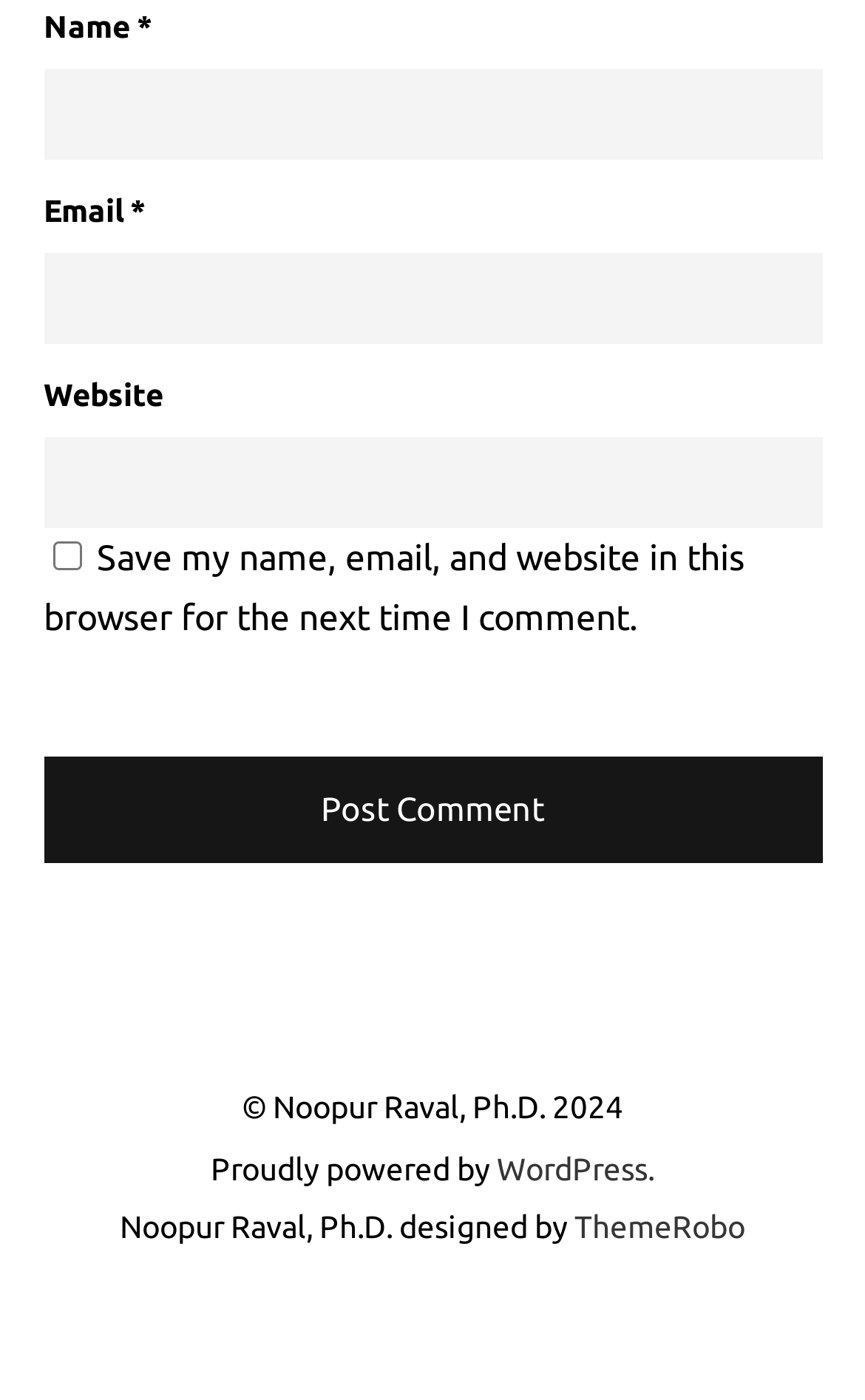Is the 'Save my name...' checkbox checked?
Carefully analyze the image and provide a thorough answer to the question.

The checkbox element with the text 'Save my name, email, and website in this browser for the next time I comment.' has a property 'checked' set to 'false', indicating that it is not checked.